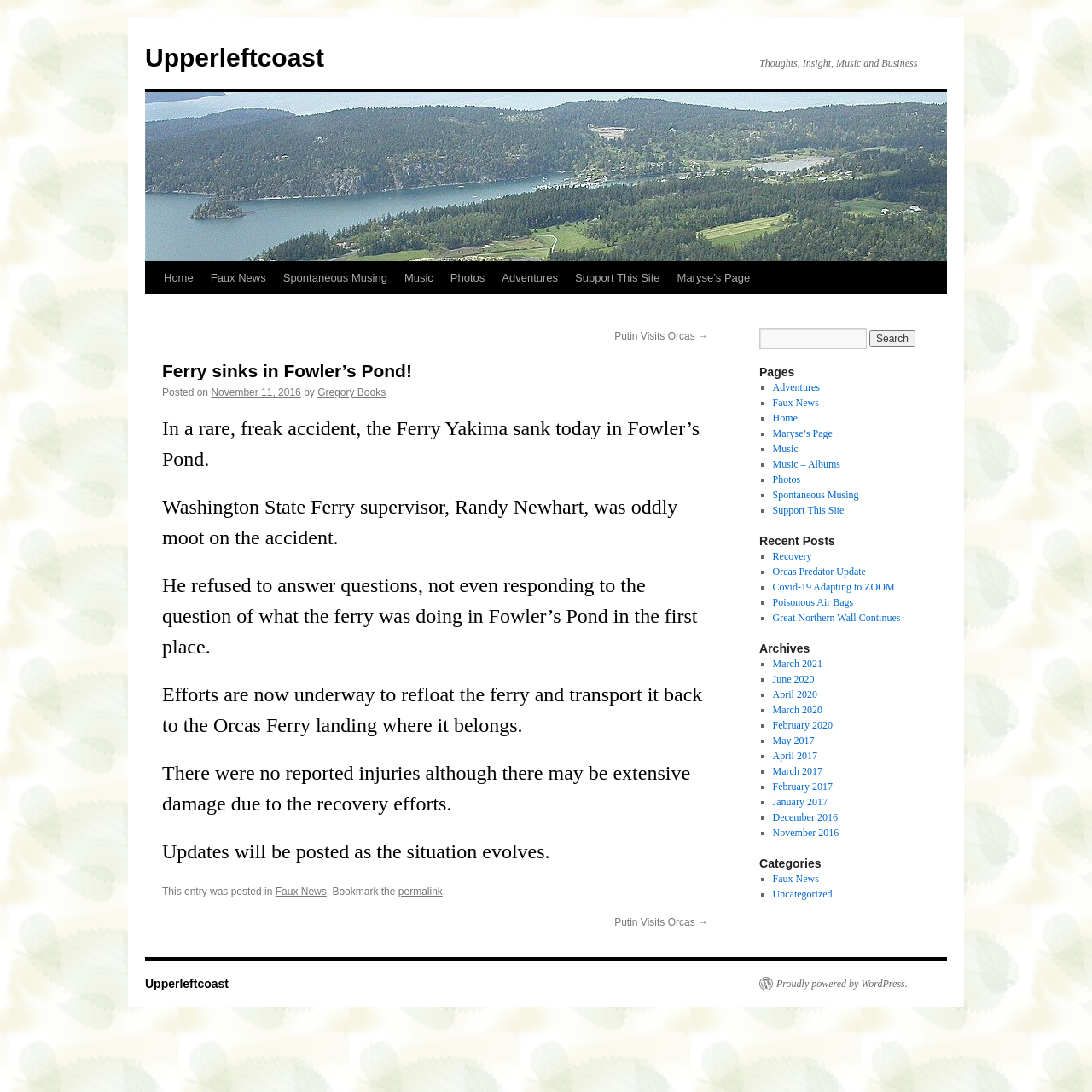Given the description of the UI element: "Adventures", predict the bounding box coordinates in the form of [left, top, right, bottom], with each value being a float between 0 and 1.

[0.707, 0.349, 0.751, 0.36]